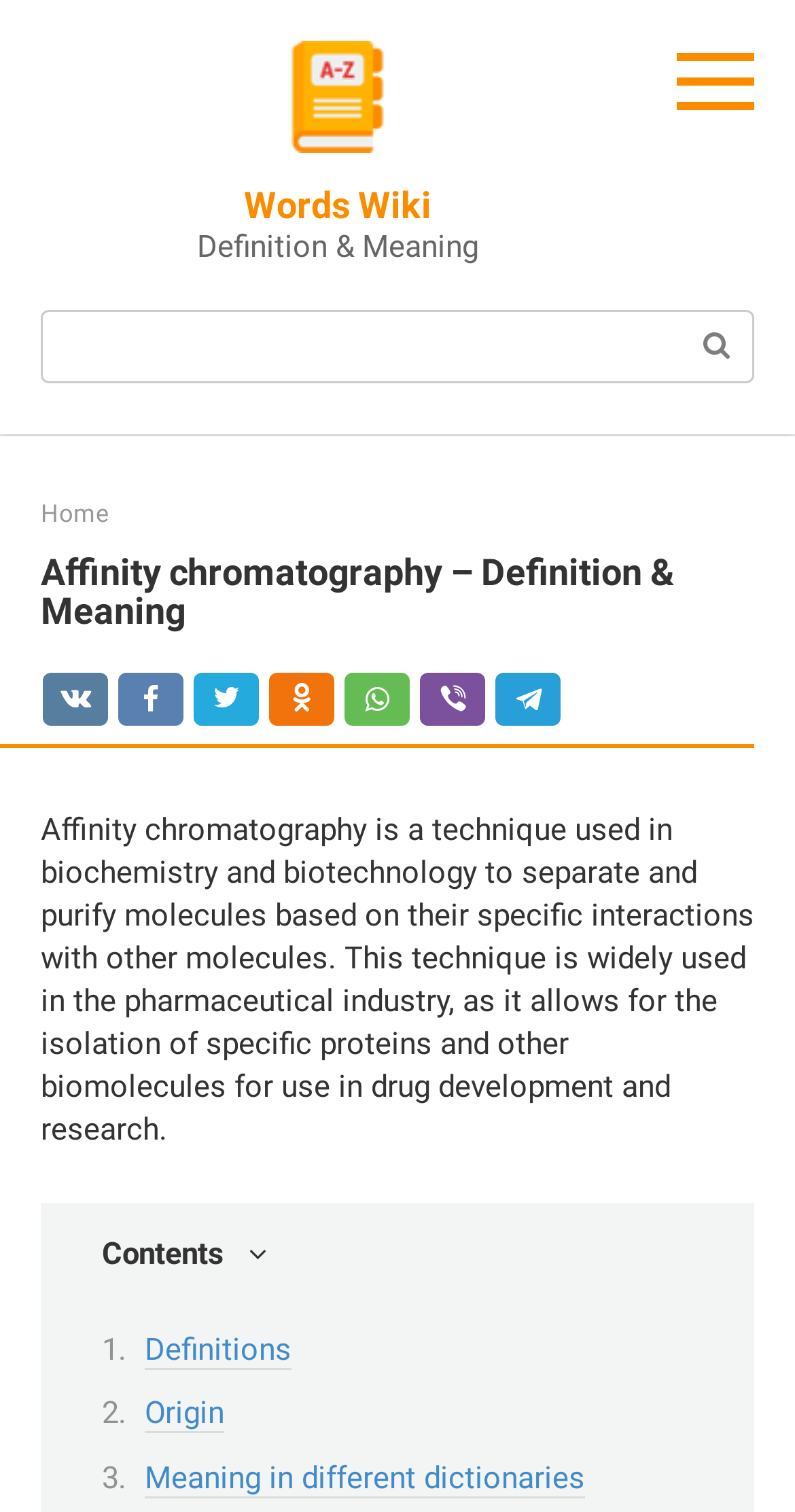Please reply to the following question using a single word or phrase: 
What is the purpose of the search bar?

To search for words